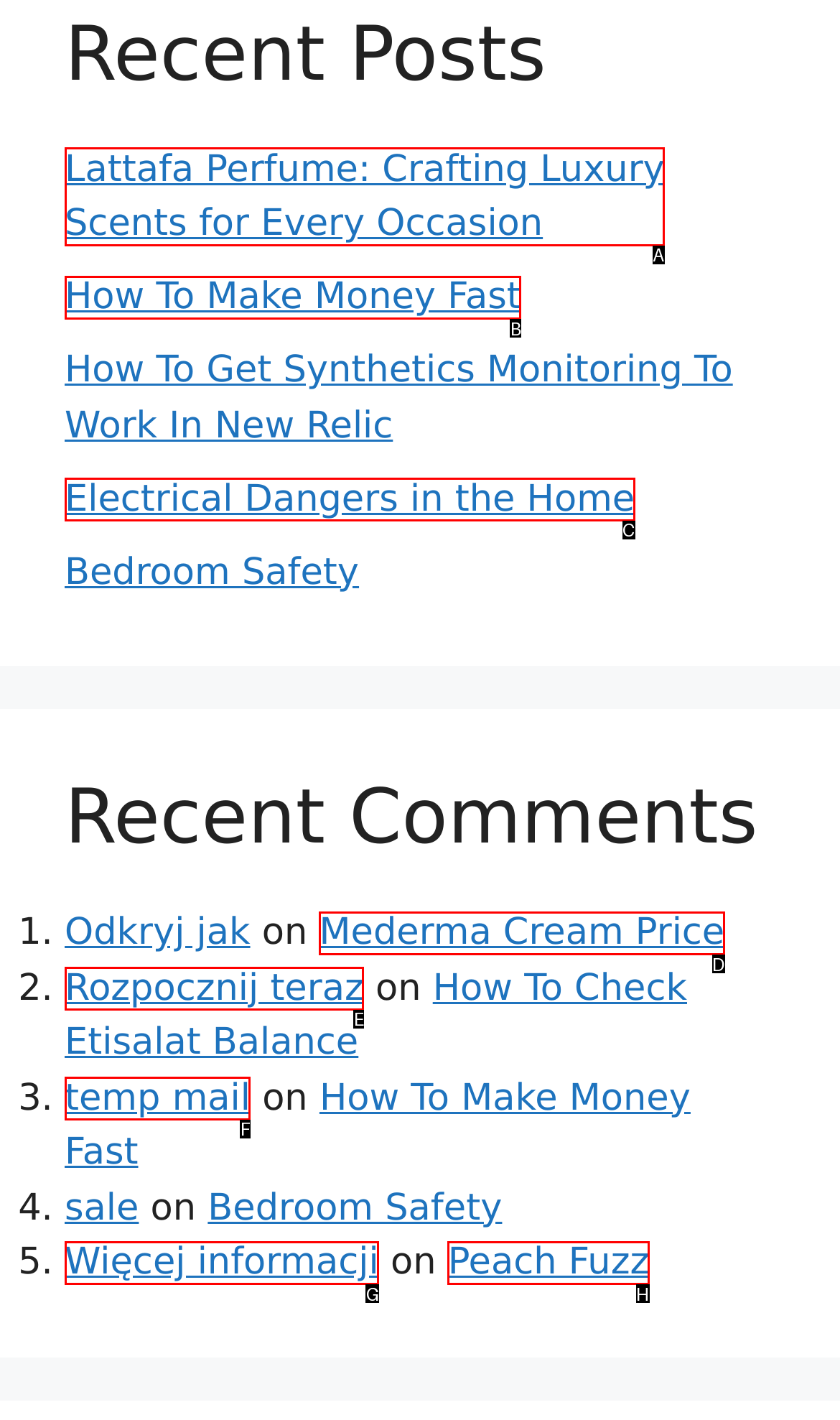Identify the letter of the UI element you need to select to accomplish the task: Click on 'Lattafa Perfume: Crafting Luxury Scents for Every Occasion'.
Respond with the option's letter from the given choices directly.

A